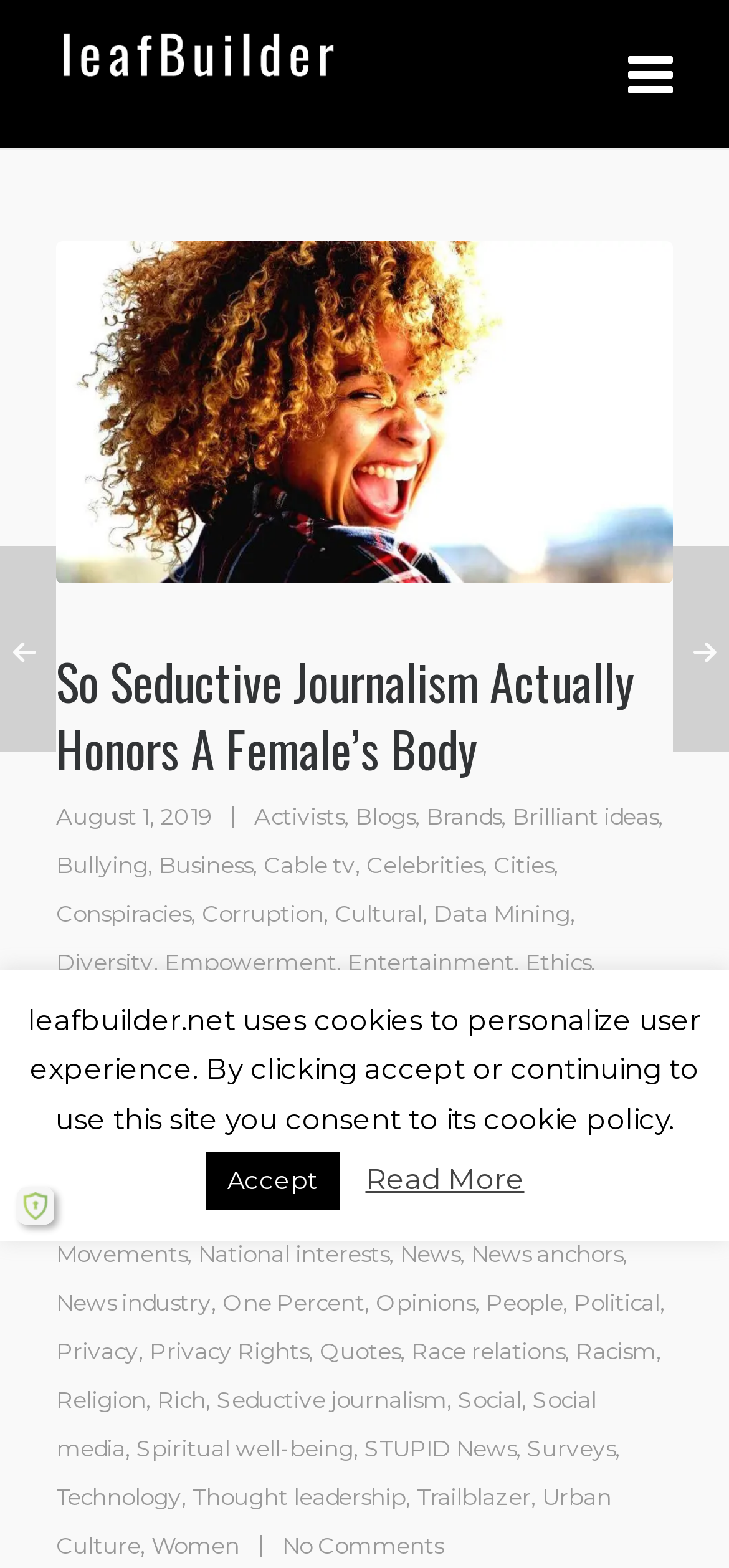Locate the bounding box coordinates of the UI element described by: "News". Provide the coordinates as four float numbers between 0 and 1, formatted as [left, top, right, bottom].

[0.549, 0.791, 0.631, 0.809]